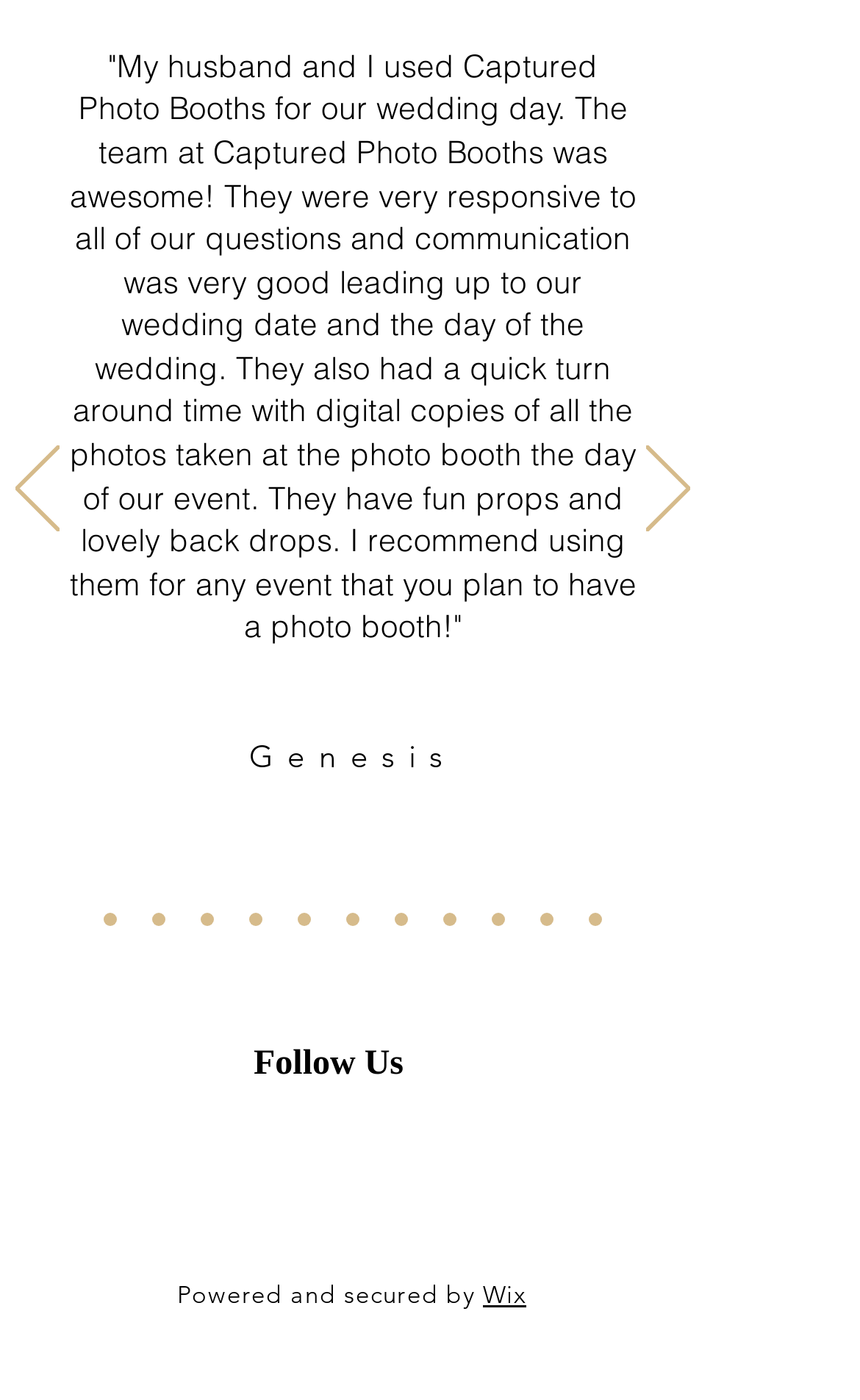Determine the bounding box coordinates of the element's region needed to click to follow the instruction: "Go to the next slide". Provide these coordinates as four float numbers between 0 and 1, formatted as [left, top, right, bottom].

[0.751, 0.318, 0.803, 0.384]